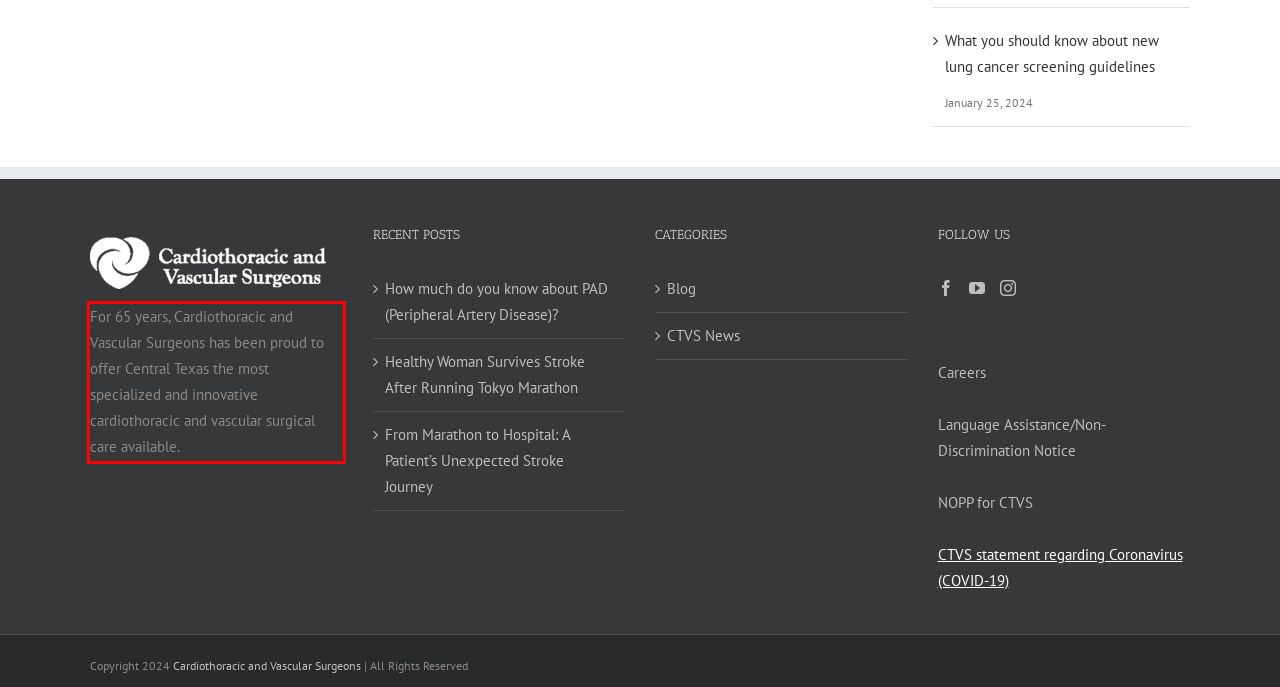You have a screenshot of a webpage with a red bounding box. Identify and extract the text content located inside the red bounding box.

For 65 years, Cardiothoracic and Vascular Surgeons has been proud to offer Central Texas the most specialized and innovative cardiothoracic and vascular surgical care available.